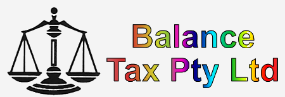Craft a detailed explanation of the image.

The image depicts the logo of "Balance Tax Pty Ltd," featuring a stylized representation of a balance scale, symbolizing fairness and accuracy in financial matters. Accompanying the scale is the company name, "Balance Tax Pty Ltd," presented in a colorful, vibrant font that reflects a modern and approachable brand identity. This logo is associated with professional bookkeeping services in Perth, highlighting the company’s commitment to providing reliable and efficient tax and bookkeeping solutions for individuals and small businesses.